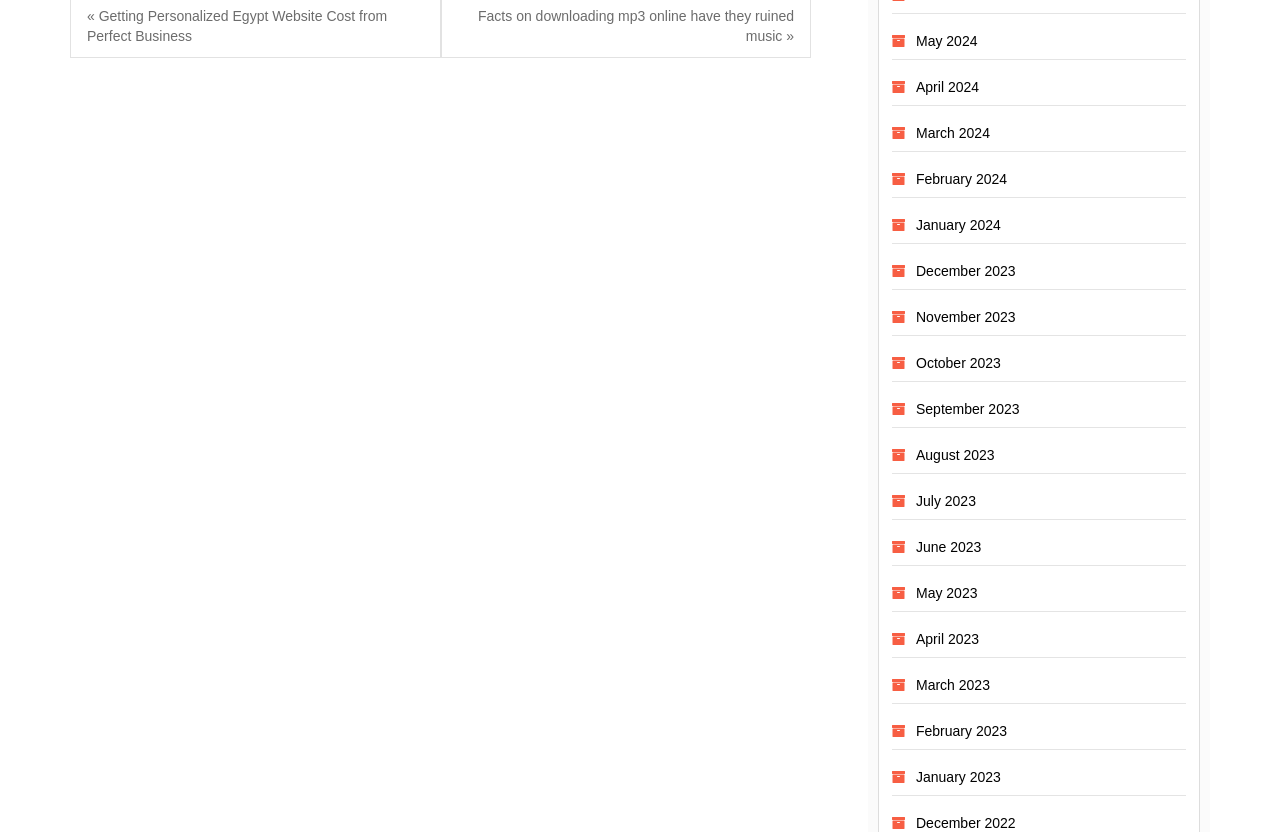How many months are listed in 2024?
Using the information from the image, provide a comprehensive answer to the question.

I counted the number of links with '2024' in their text and found that there are 5 months listed in 2024, which are May, April, March, February, and January.